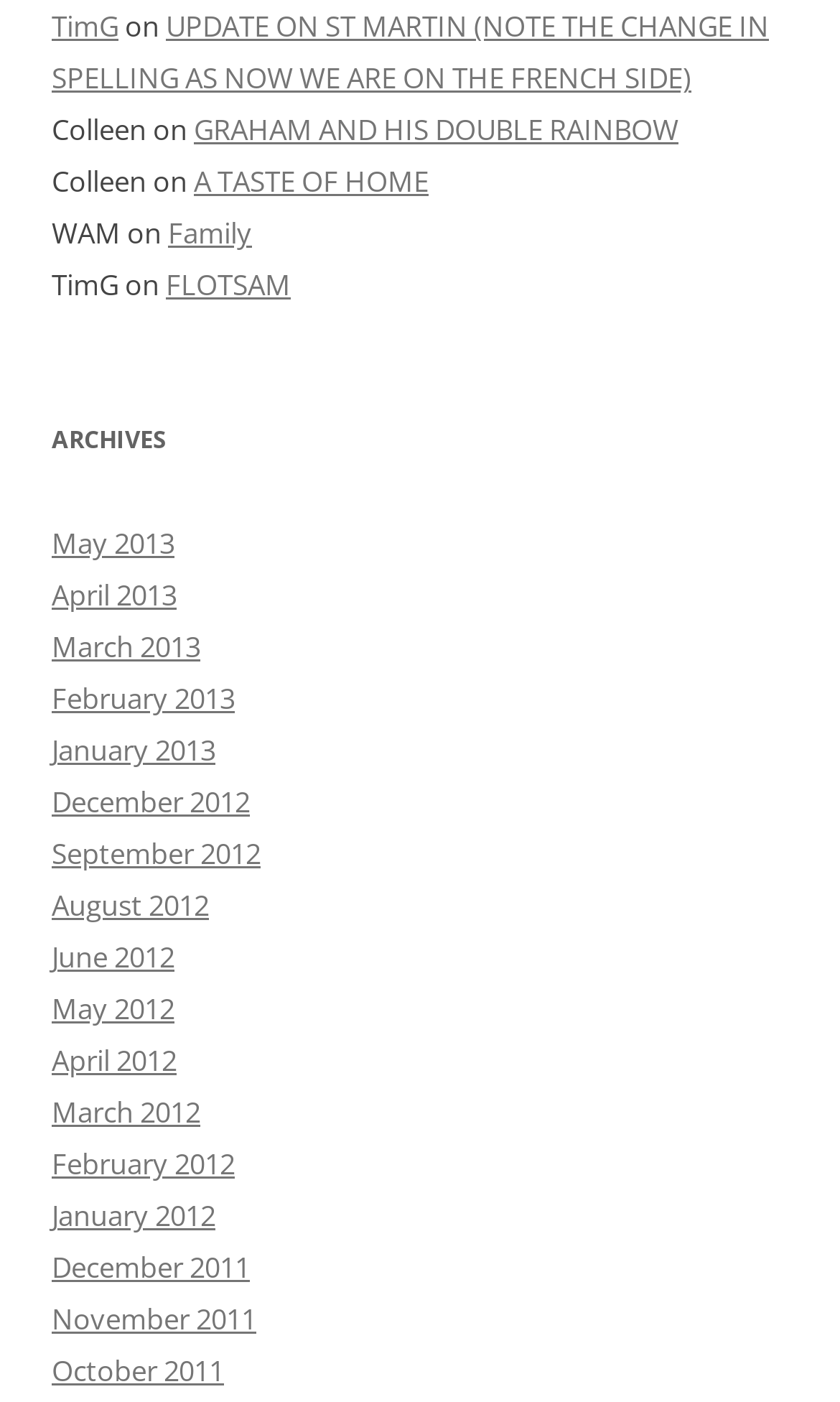Based on the element description GRAHAM AND HIS DOUBLE RAINBOW, identify the bounding box coordinates for the UI element. The coordinates should be in the format (top-left x, top-left y, bottom-right x, bottom-right y) and within the 0 to 1 range.

[0.231, 0.079, 0.808, 0.107]